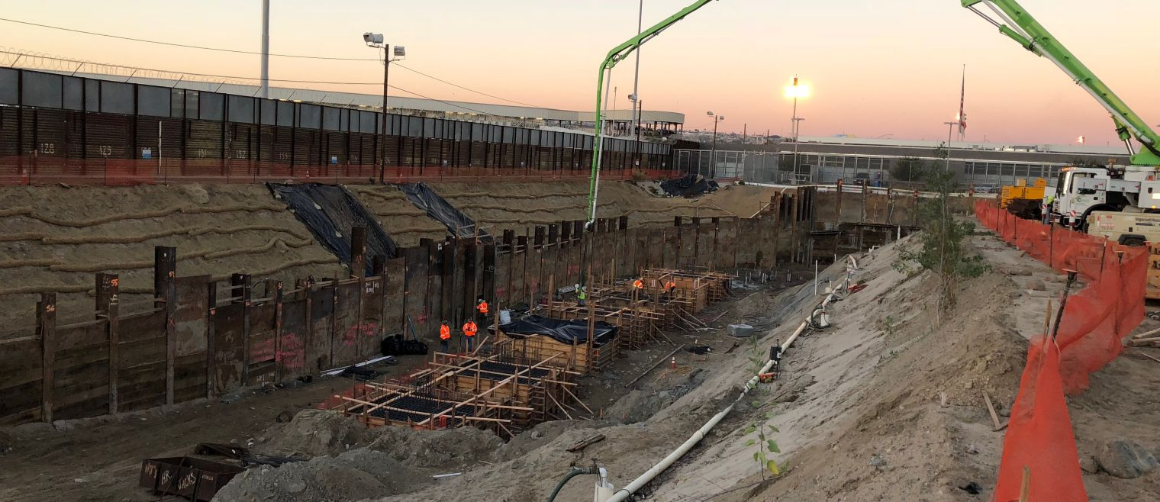Explain in detail what you see in the image.

This image depicts the ongoing construction at the San Ysidro Land Port of Entry, Phase 3. The foreground showcases a well-organized construction site, with heavy machinery and structured wooden frameworks visible, indicating foundational work is in progress. In the background, a series of high-security metal barriers stretch along the perimeter, highlighting the location’s proximity to the U.S.-Mexico border. Safety measures are evident, as workers in bright orange vests oversee activities amidst a landscape defined by sandy earth and construction materials. The scene is set during twilight, with hints of soft, warm colors in the sky, suggesting the transition from day to night as construction continues. This project aims to enhance the infrastructure and capacity of the port, facilitating smoother border crossings and improving overall operational effectiveness.